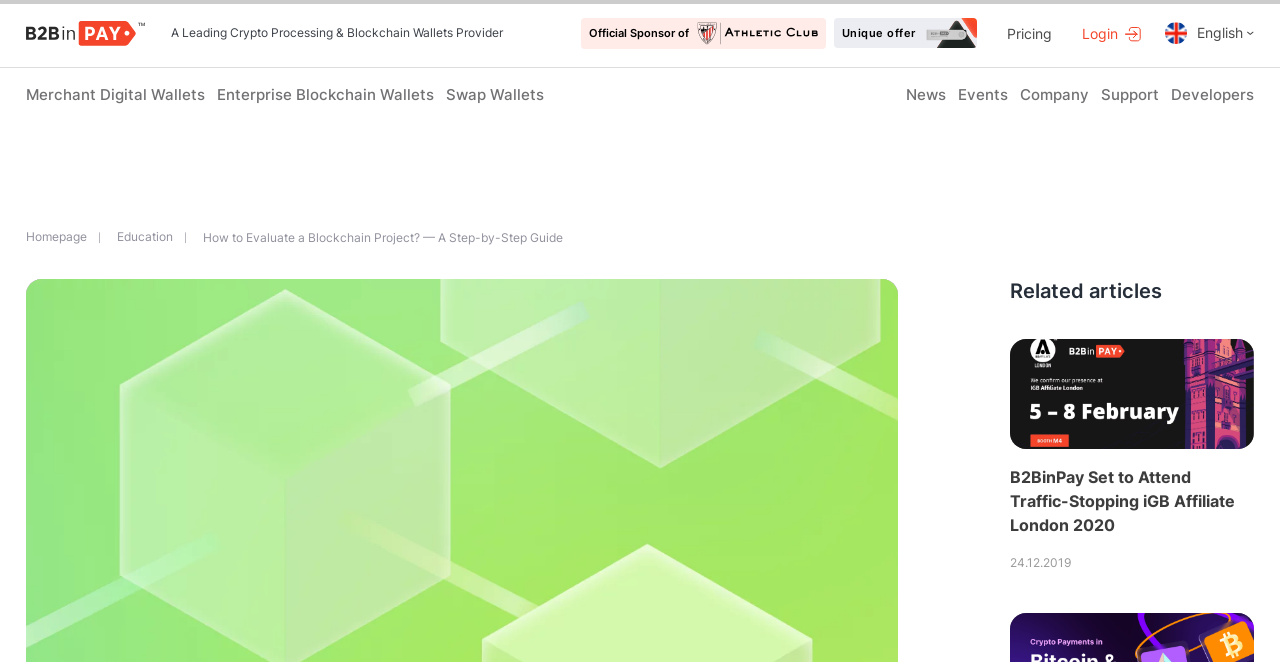Determine the bounding box coordinates of the clickable element to complete this instruction: "Read 'How to Evaluate a Blockchain Project? — A Step-by-Step Guide'". Provide the coordinates in the format of four float numbers between 0 and 1, [left, top, right, bottom].

[0.159, 0.347, 0.44, 0.369]